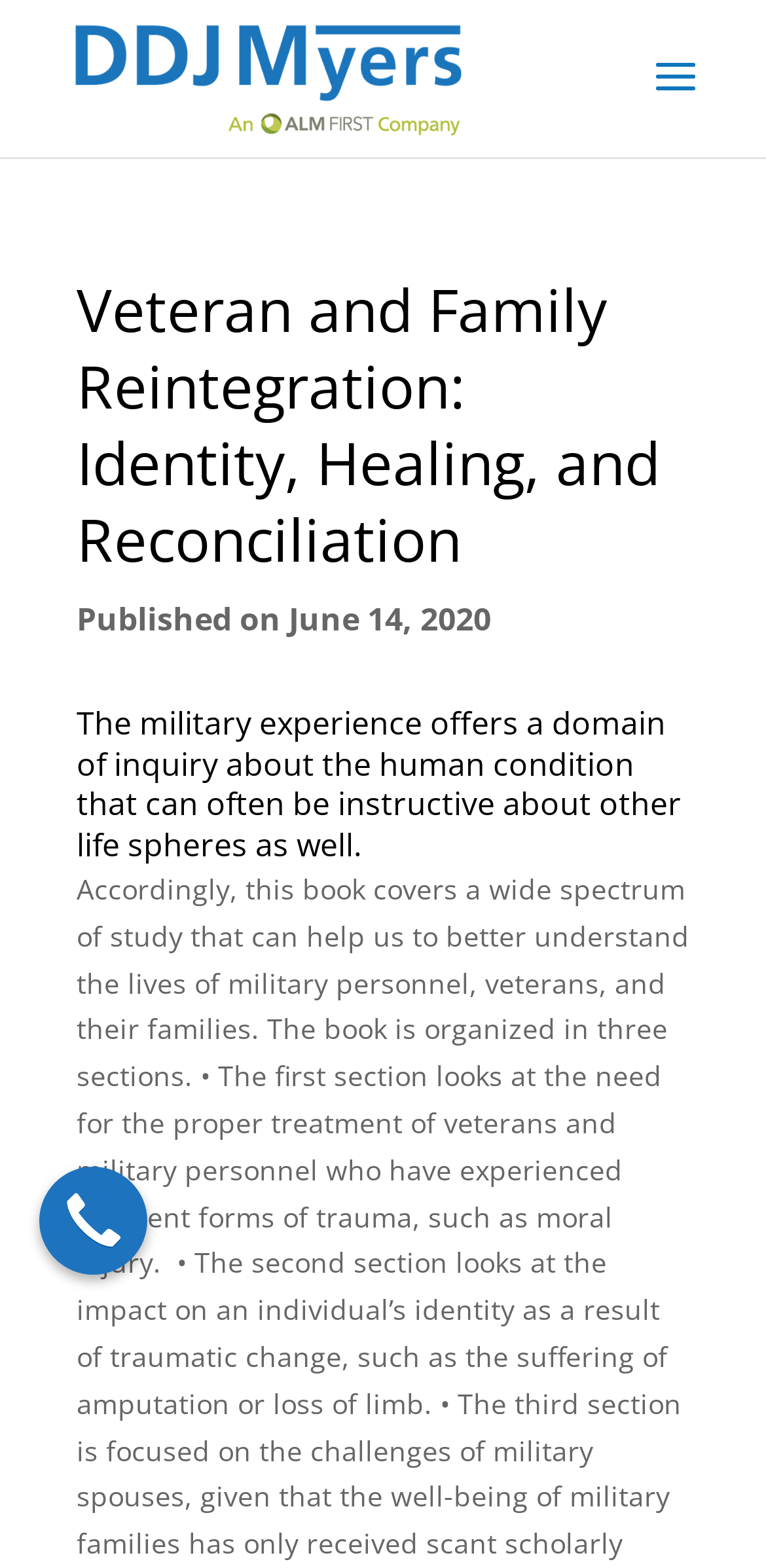Determine the main heading text of the webpage.

Veteran and Family Reintegration: Identity, Healing, and Reconciliation